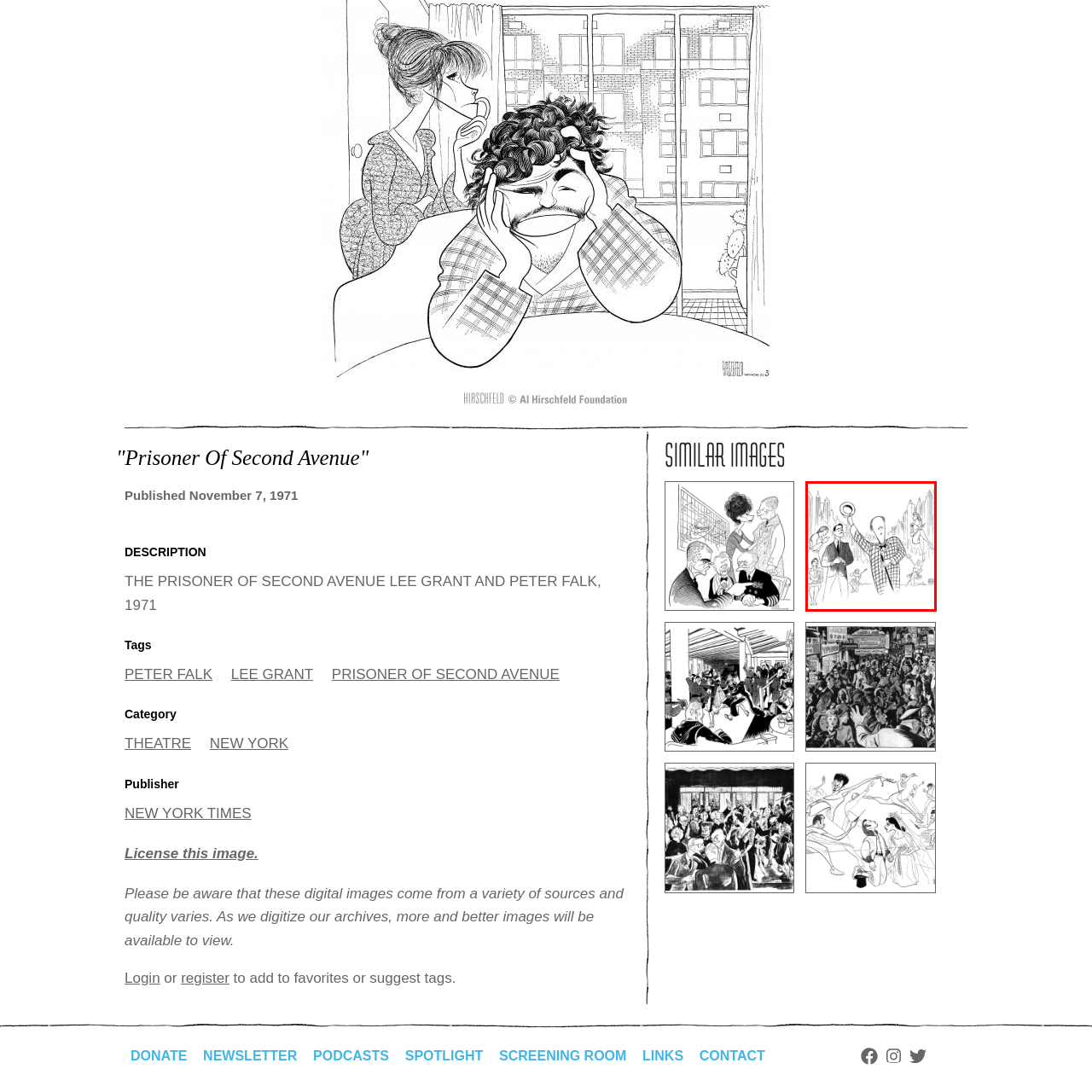Examine the content inside the red boundary in the image and give a detailed response to the following query: When was the illustration published?

The illustration from 'Prisoner of Second Avenue' was published on November 7, 1971, featuring notable actors Lee Grant and Peter Falk.